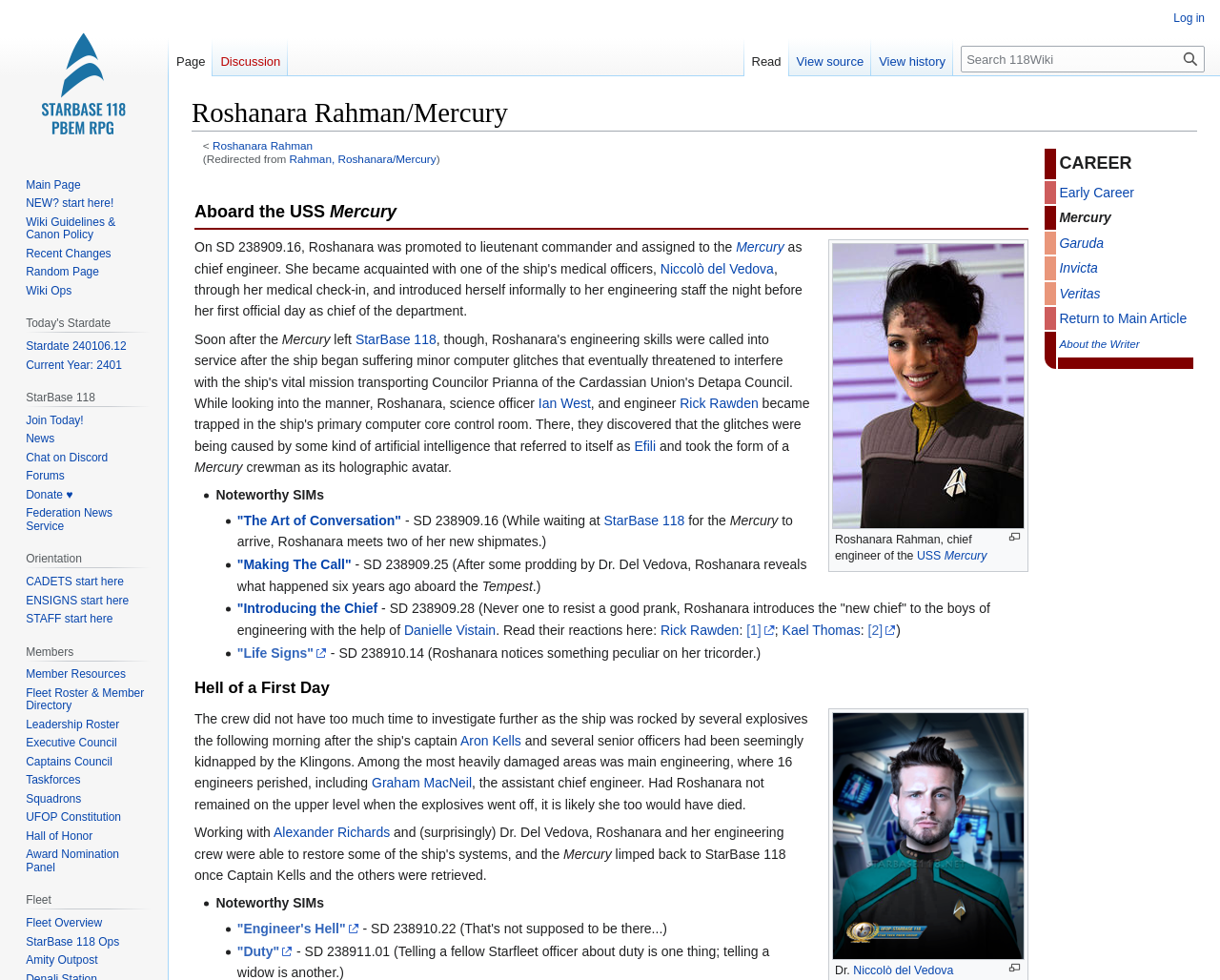What is the name of the doctor who helped Roshanara reveal what happened six years ago?
Using the details from the image, give an elaborate explanation to answer the question.

As stated in the webpage, Dr. Niccolò del Vedova prodded Roshanara to reveal what happened six years ago aboard the Tempest, as mentioned in the SIM 'Making The Call'.